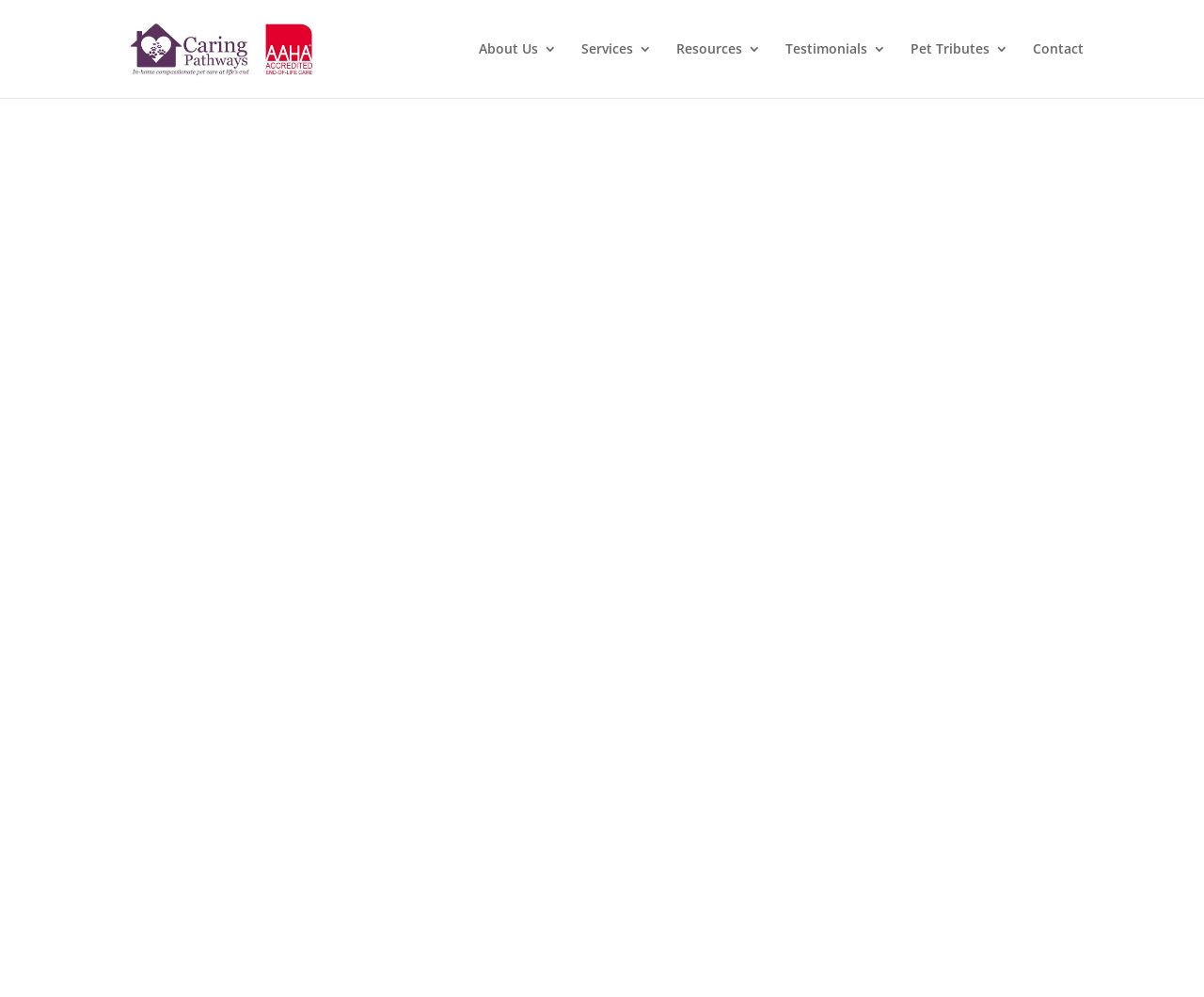How many years was Smokey with the owner?
By examining the image, provide a one-word or phrase answer.

11 years